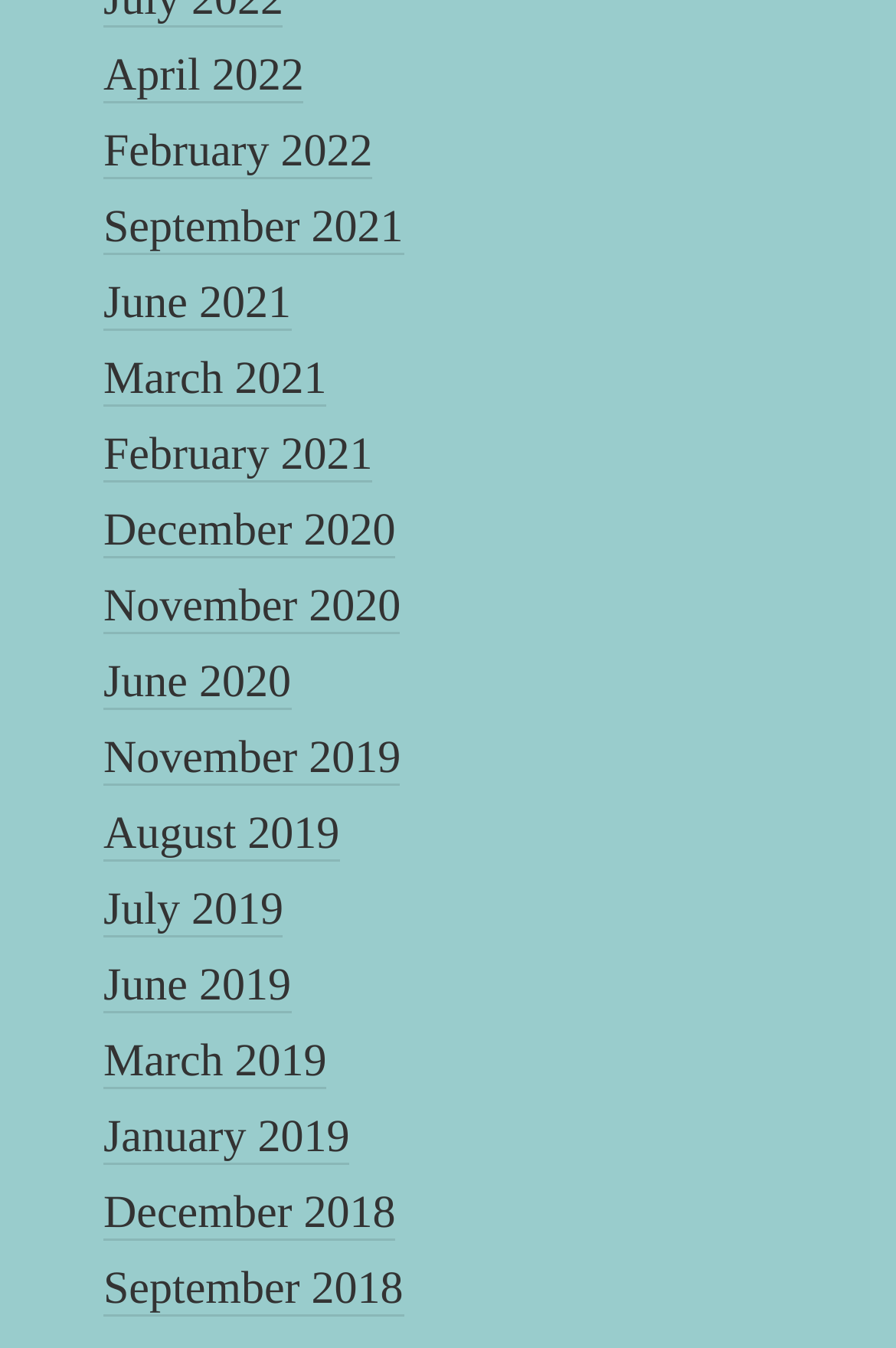Pinpoint the bounding box coordinates of the clickable area needed to execute the instruction: "view April 2022". The coordinates should be specified as four float numbers between 0 and 1, i.e., [left, top, right, bottom].

[0.115, 0.037, 0.339, 0.076]